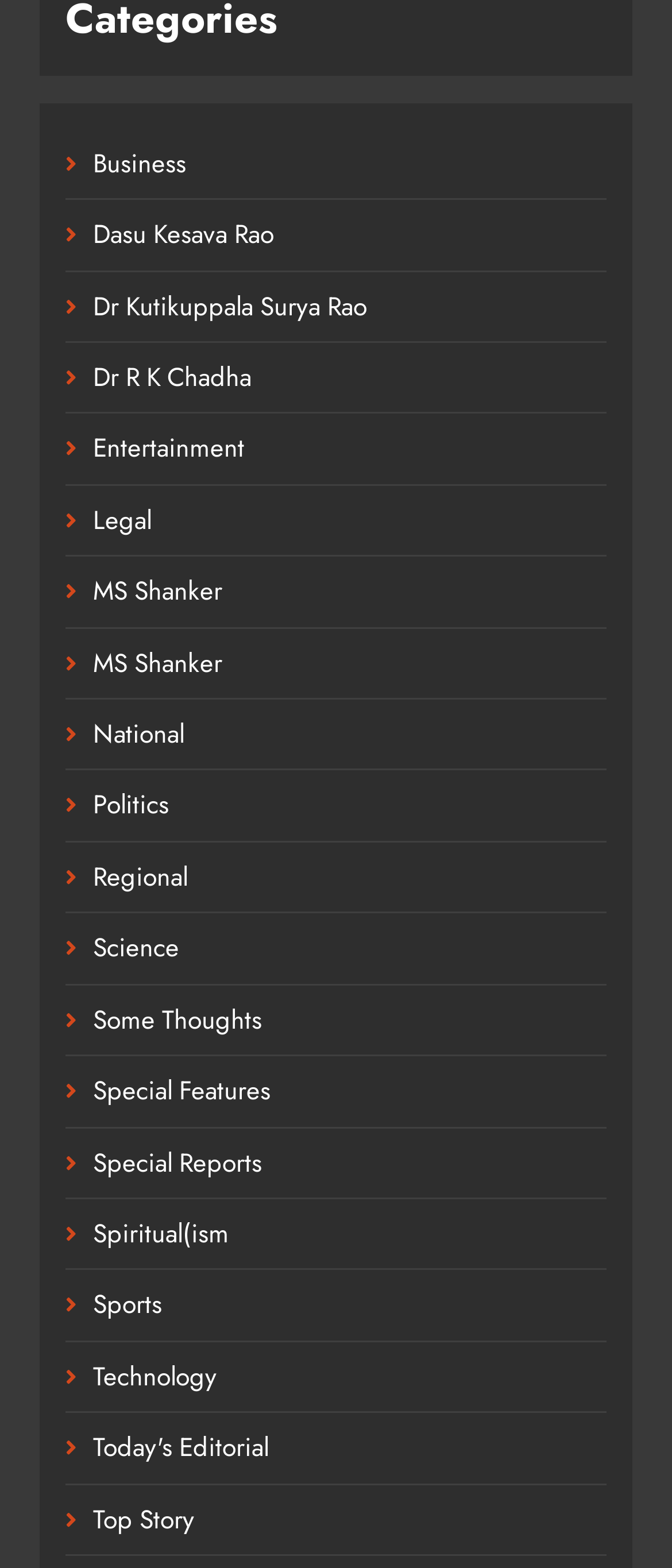Identify the bounding box coordinates for the region of the element that should be clicked to carry out the instruction: "Click on Business". The bounding box coordinates should be four float numbers between 0 and 1, i.e., [left, top, right, bottom].

[0.138, 0.092, 0.277, 0.116]